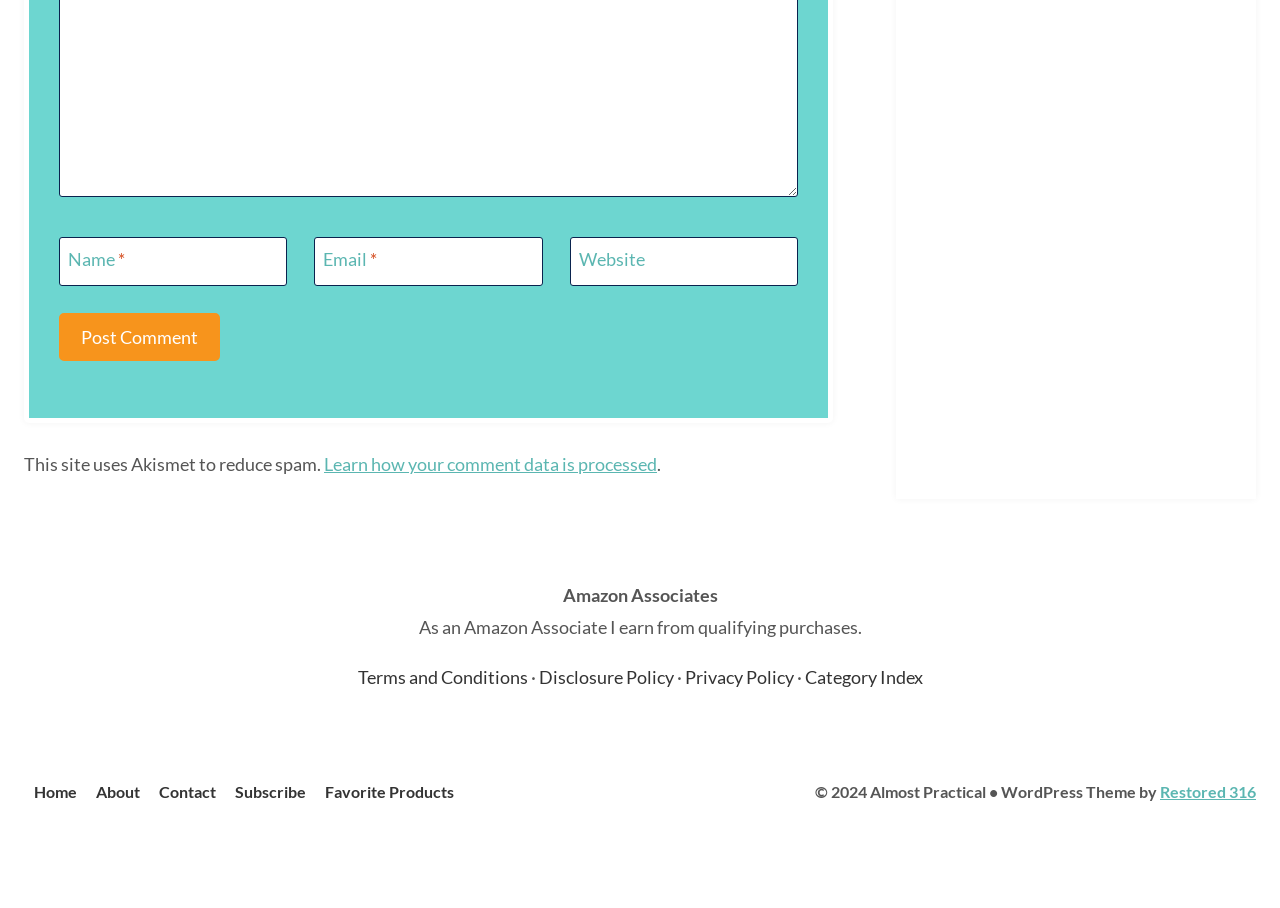Determine the bounding box coordinates of the clickable region to follow the instruction: "Click the Post Comment button".

[0.046, 0.344, 0.172, 0.398]